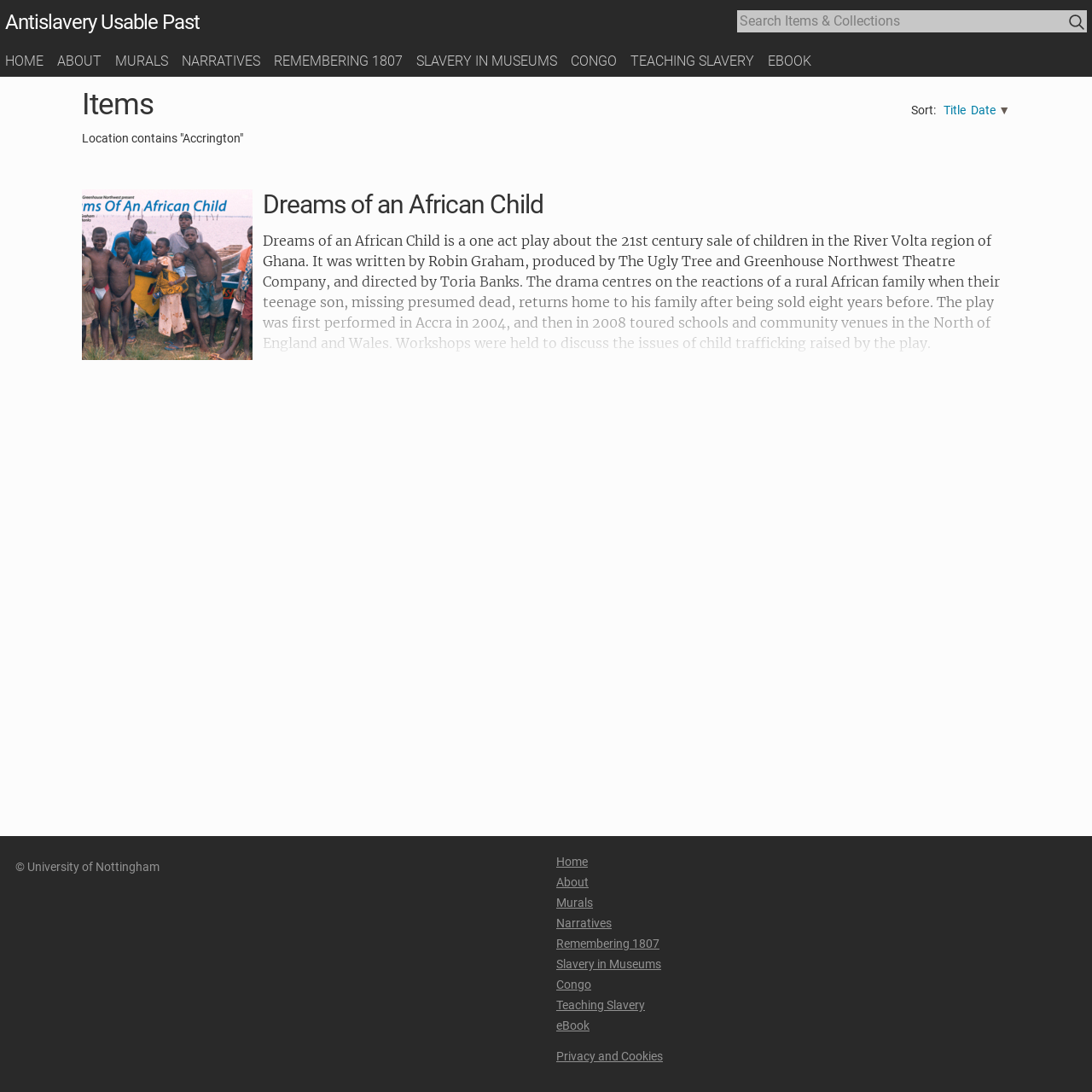Using the element description: "HIPAA Patient Privacy Practices", determine the bounding box coordinates. The coordinates should be in the format [left, top, right, bottom], with values between 0 and 1.

None